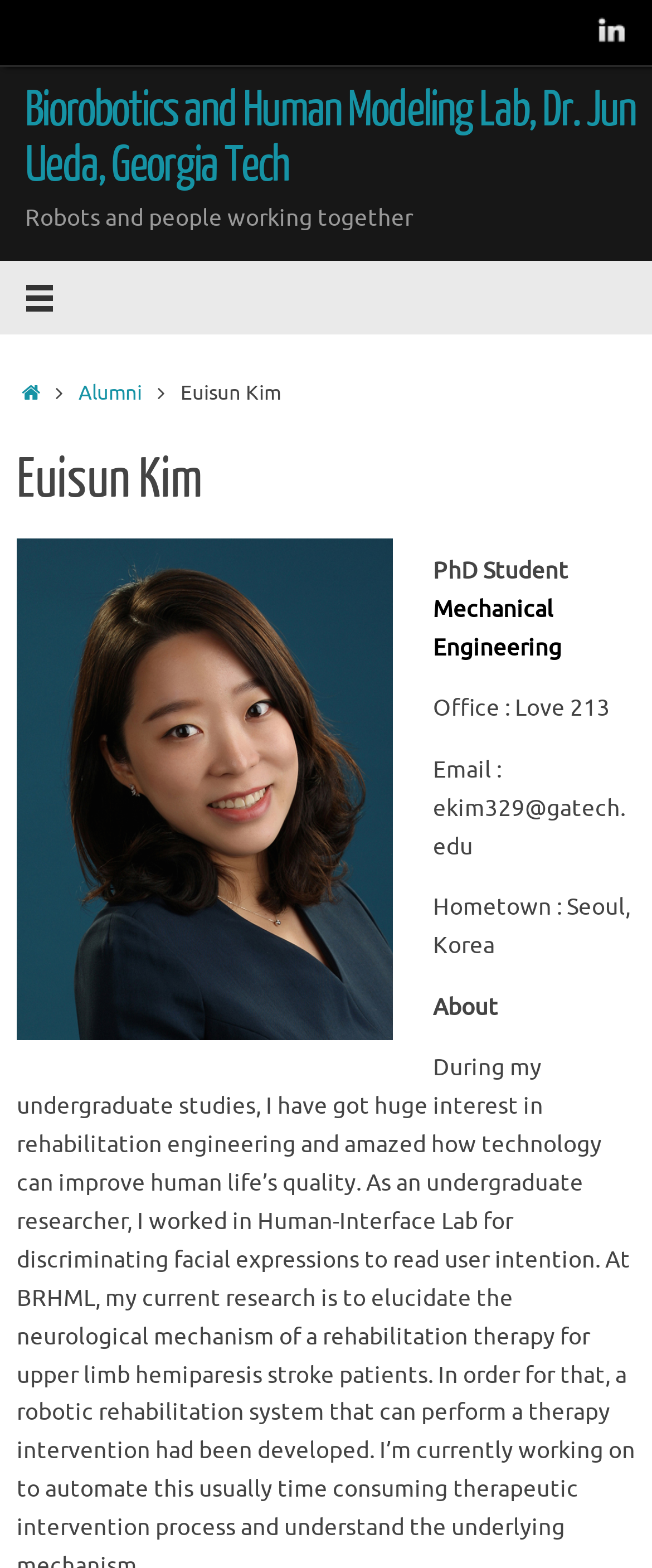What is the researcher's name?
Use the information from the screenshot to give a comprehensive response to the question.

The researcher's name is mentioned in the heading element as 'Euisun Kim', which is also repeated in the static text element.